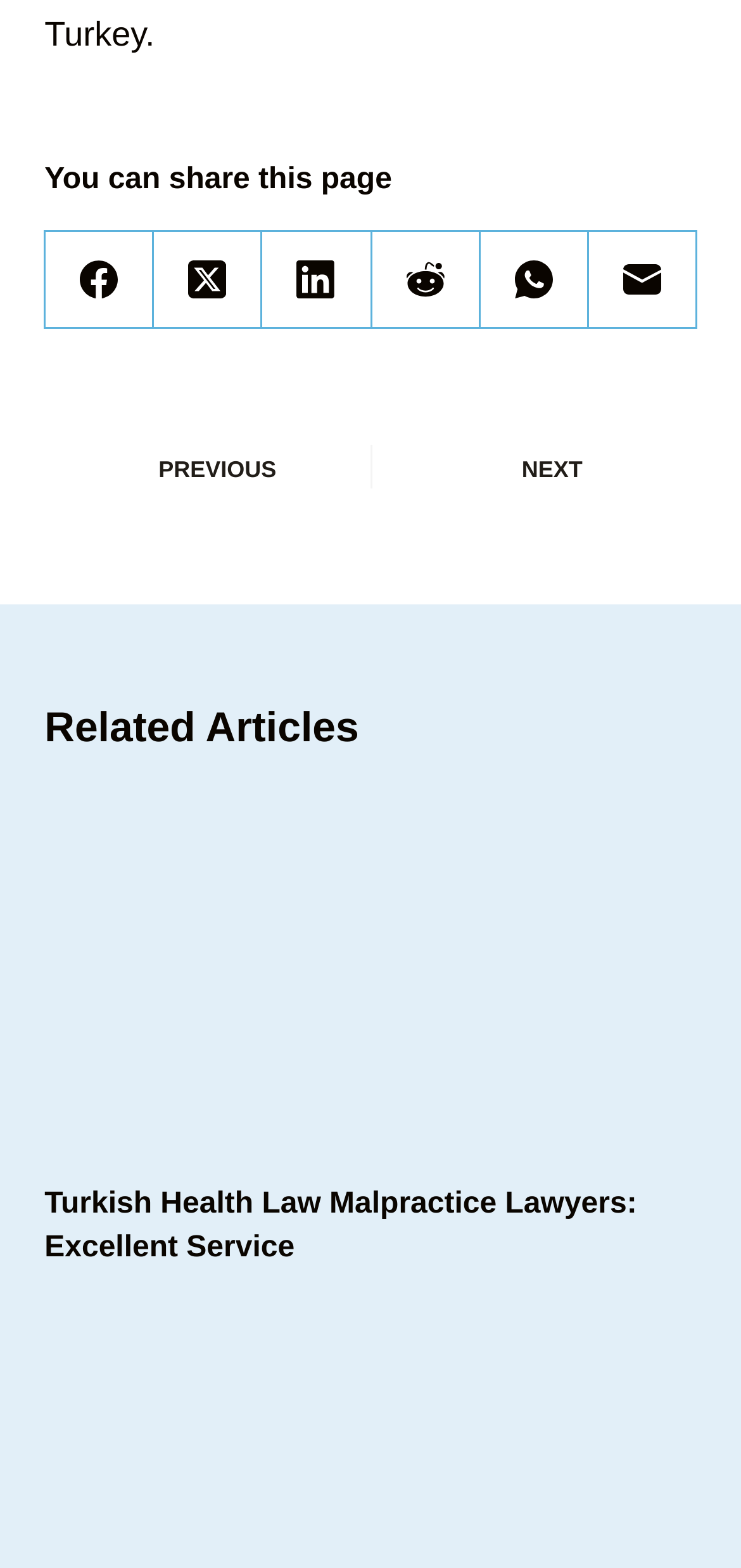Find the bounding box coordinates for the area that must be clicked to perform this action: "Share on LinkedIn".

[0.355, 0.148, 0.501, 0.21]